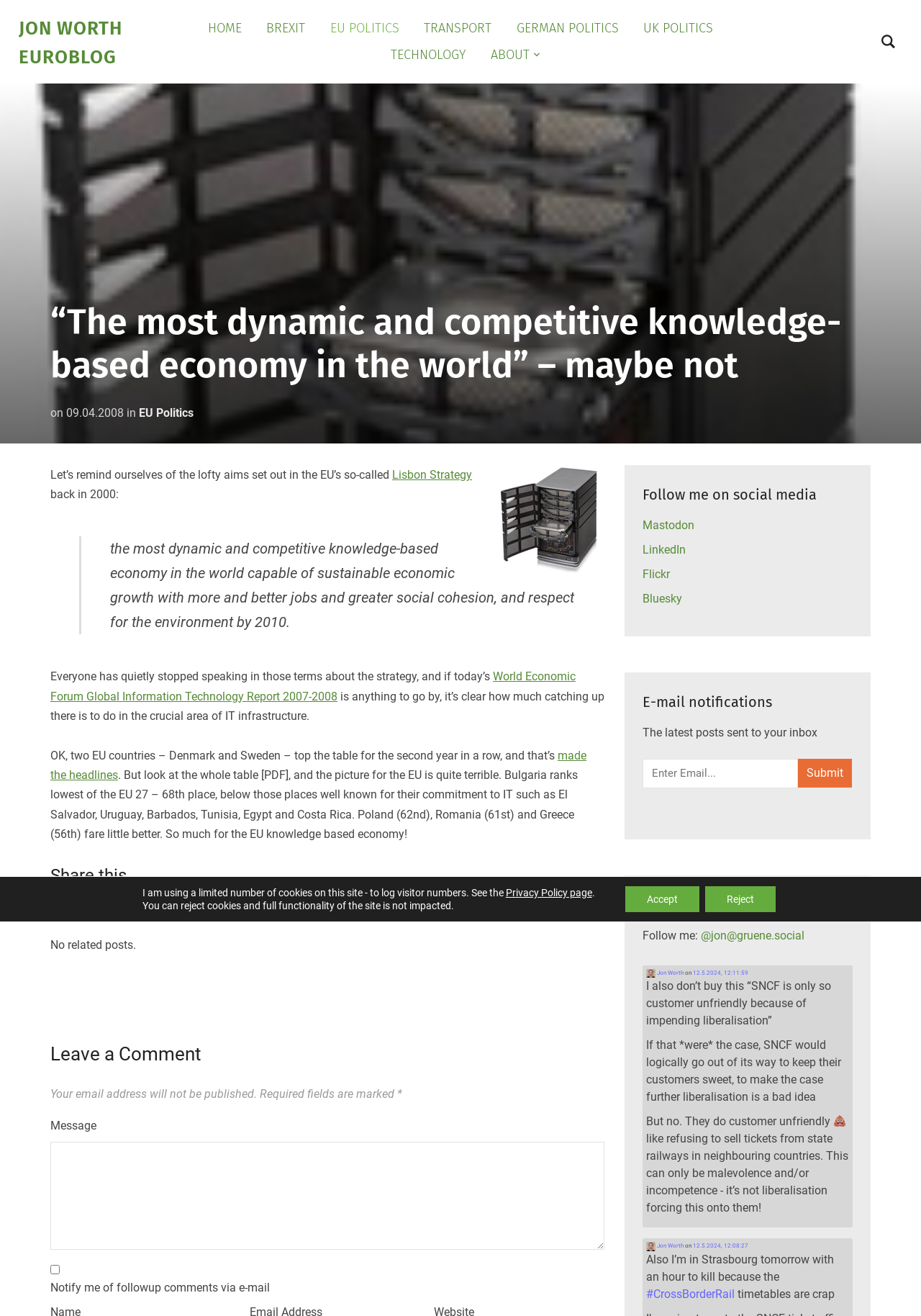Respond with a single word or phrase to the following question: What is the name of the blog?

JON WORTH EUROBLOG